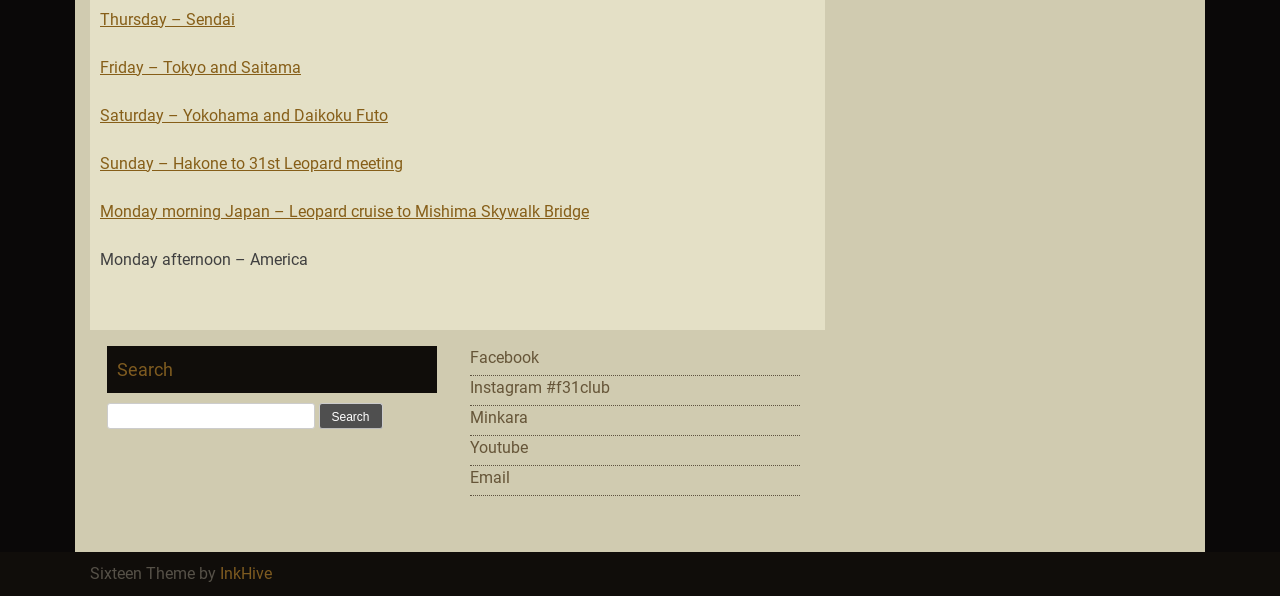Pinpoint the bounding box coordinates of the area that should be clicked to complete the following instruction: "Search for something". The coordinates must be given as four float numbers between 0 and 1, i.e., [left, top, right, bottom].

[0.083, 0.677, 0.246, 0.72]